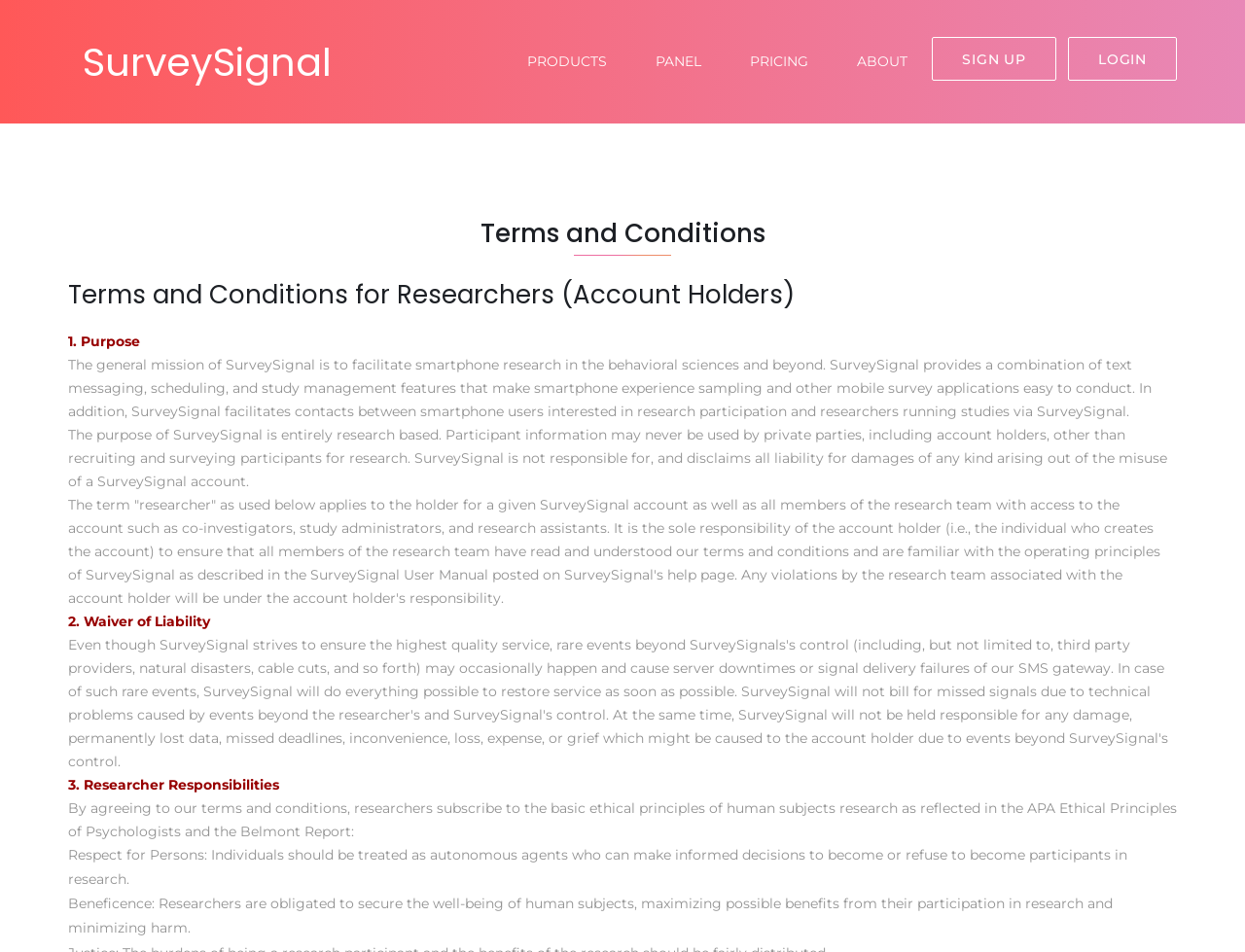Refer to the screenshot and answer the following question in detail:
What is the vertical position of the 'LOGIN' link?

Based on the bounding box coordinates, I can determine that the 'LOGIN' link has a y1 value of 0.039, which is above the Terms and Conditions section, which has a y1 value of 0.232.